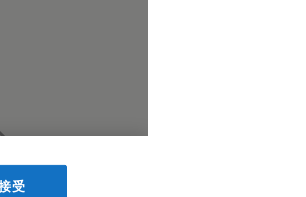What is the purpose of the button?
Offer a detailed and exhaustive answer to the question.

The button labeled '接受' or 'Accept' suggests that the user is being prompted to agree to certain terms or conditions, likely related to digital privacy or cookies, and the purpose of the button is to obtain the user's consent.